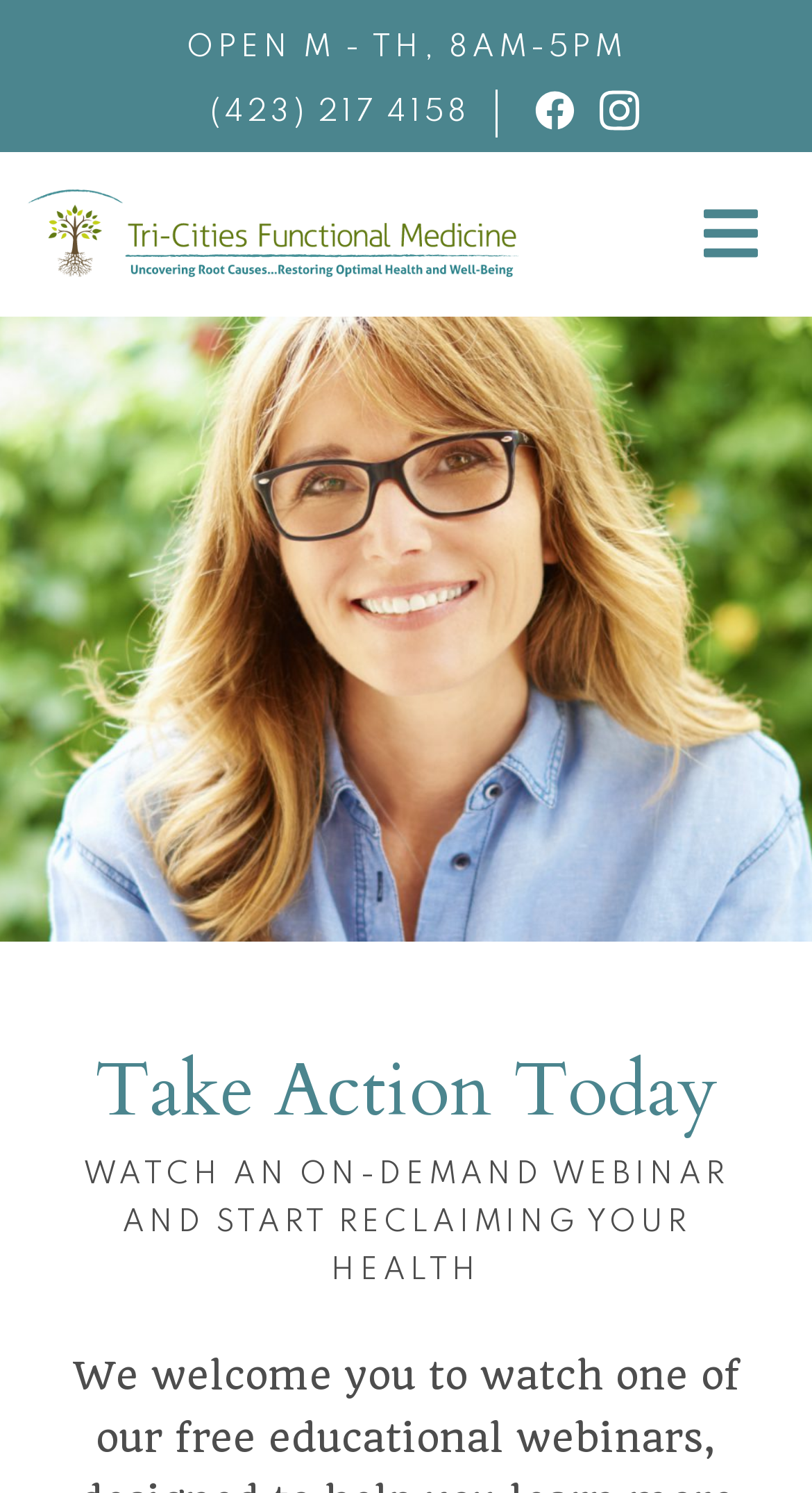What is the phone number on the webpage?
Use the screenshot to answer the question with a single word or phrase.

(423) 217 4158